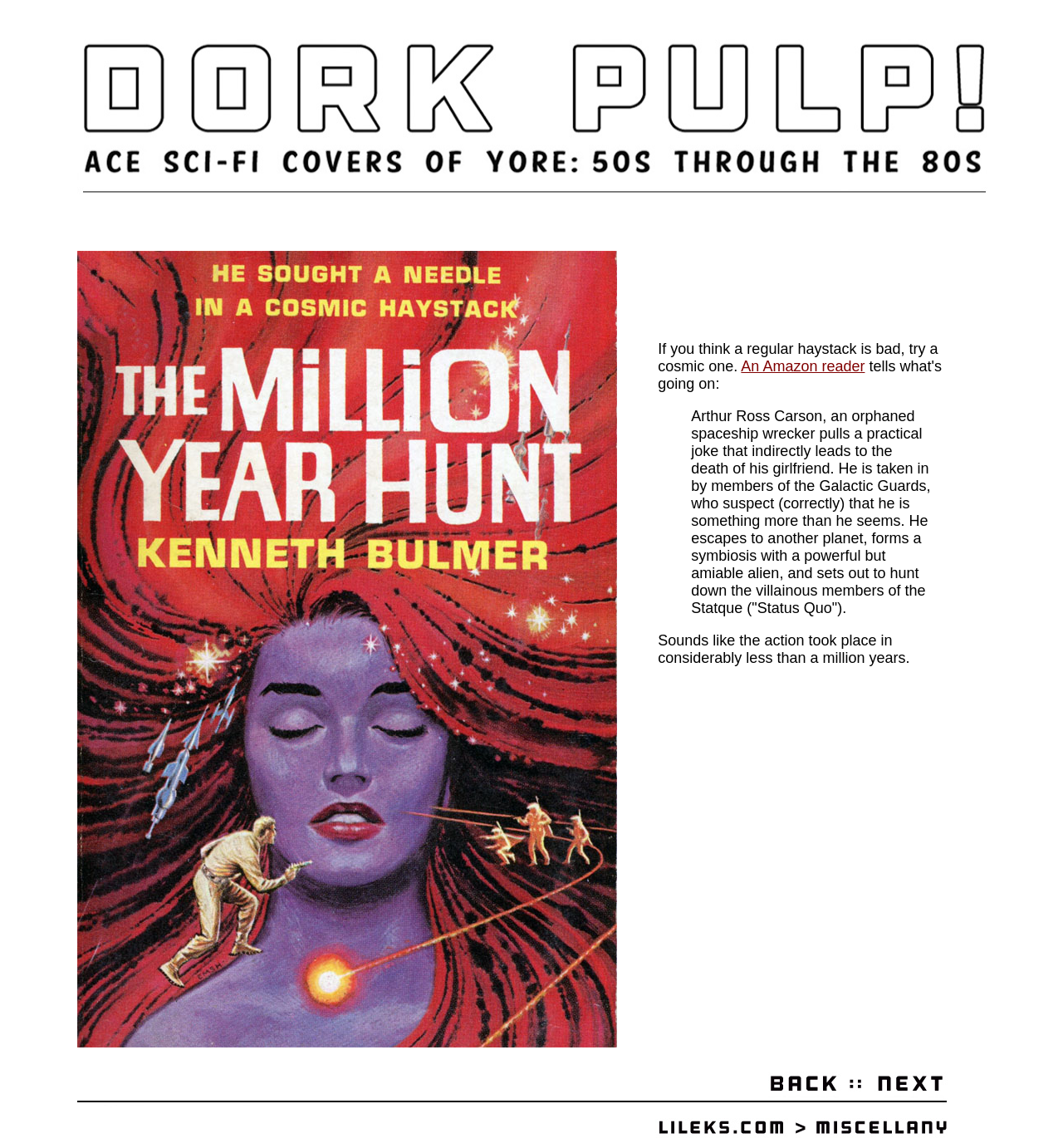Please answer the following question using a single word or phrase: 
What is the text above the image?

If you think a regular haystack is bad, try a cosmic one.